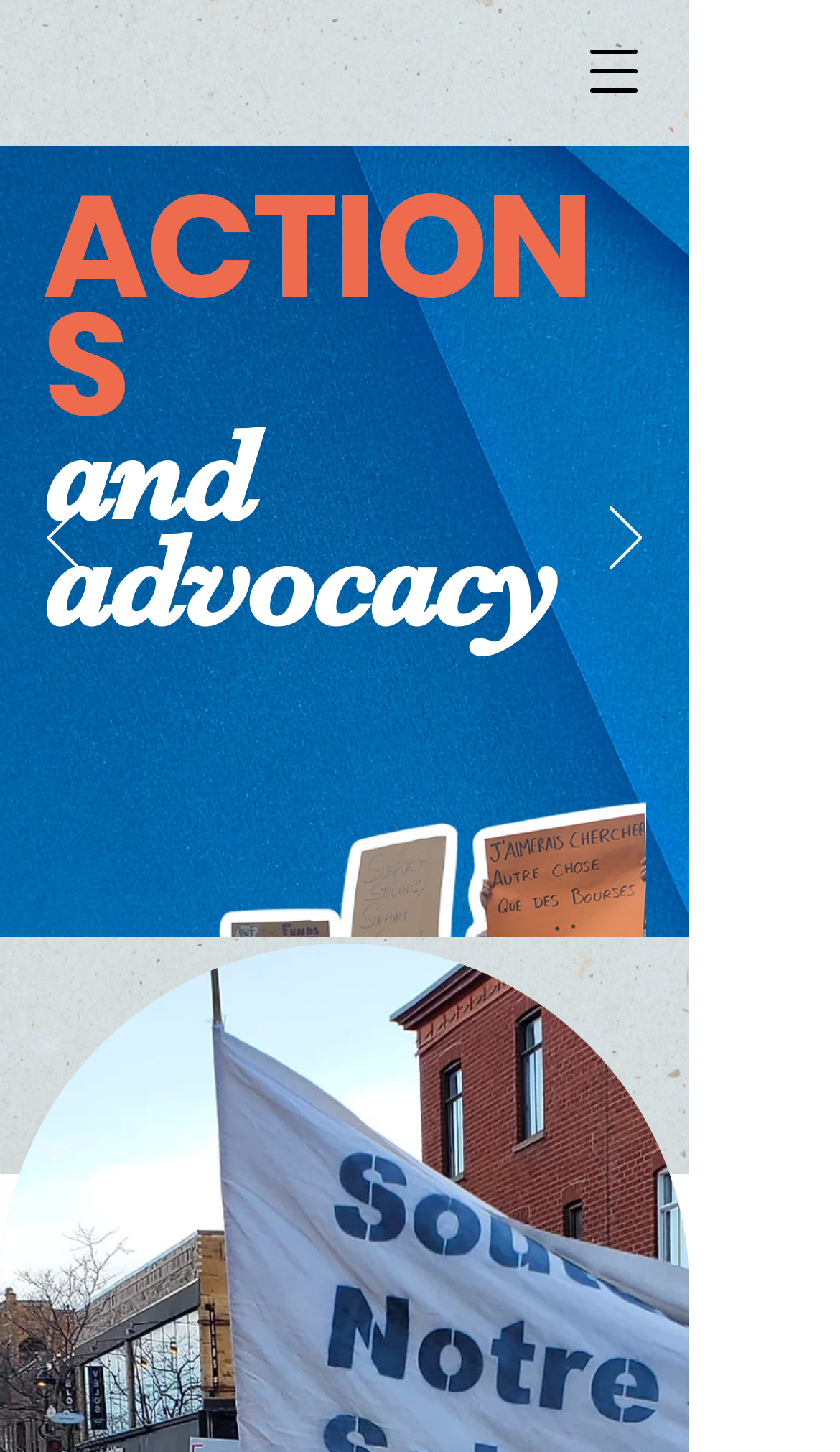How many buttons are there in the slideshow region?
Provide a short answer using one word or a brief phrase based on the image.

2